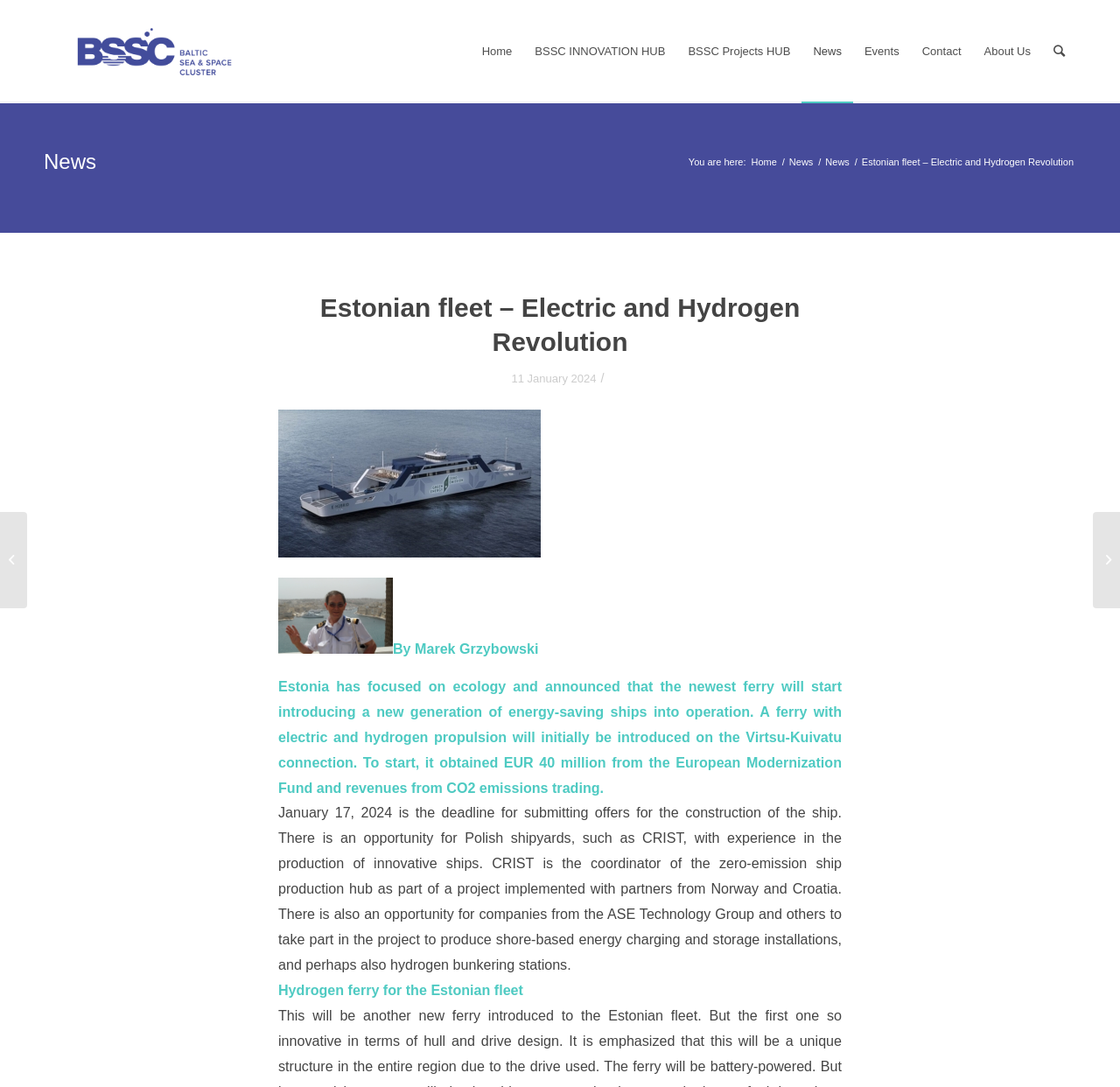Please identify the bounding box coordinates of where to click in order to follow the instruction: "Click the 'Full disclosure policy' link".

None